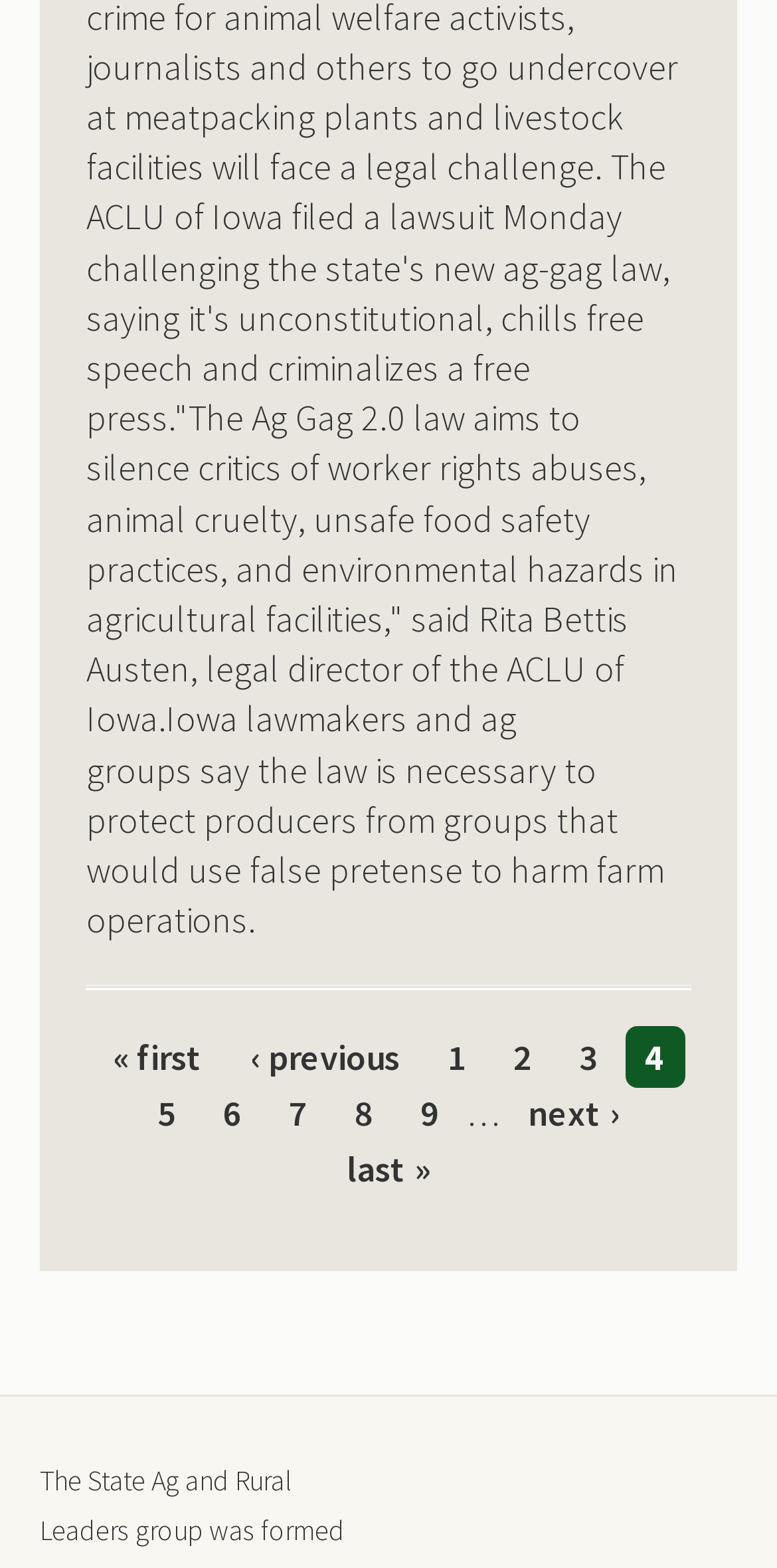Utilize the information from the image to answer the question in detail:
How many navigation links are provided?

The navigation links provided are '« first', '‹ previous', 'next ›', and 'last »', in addition to the page number links. Therefore, there are 7 navigation links in total.